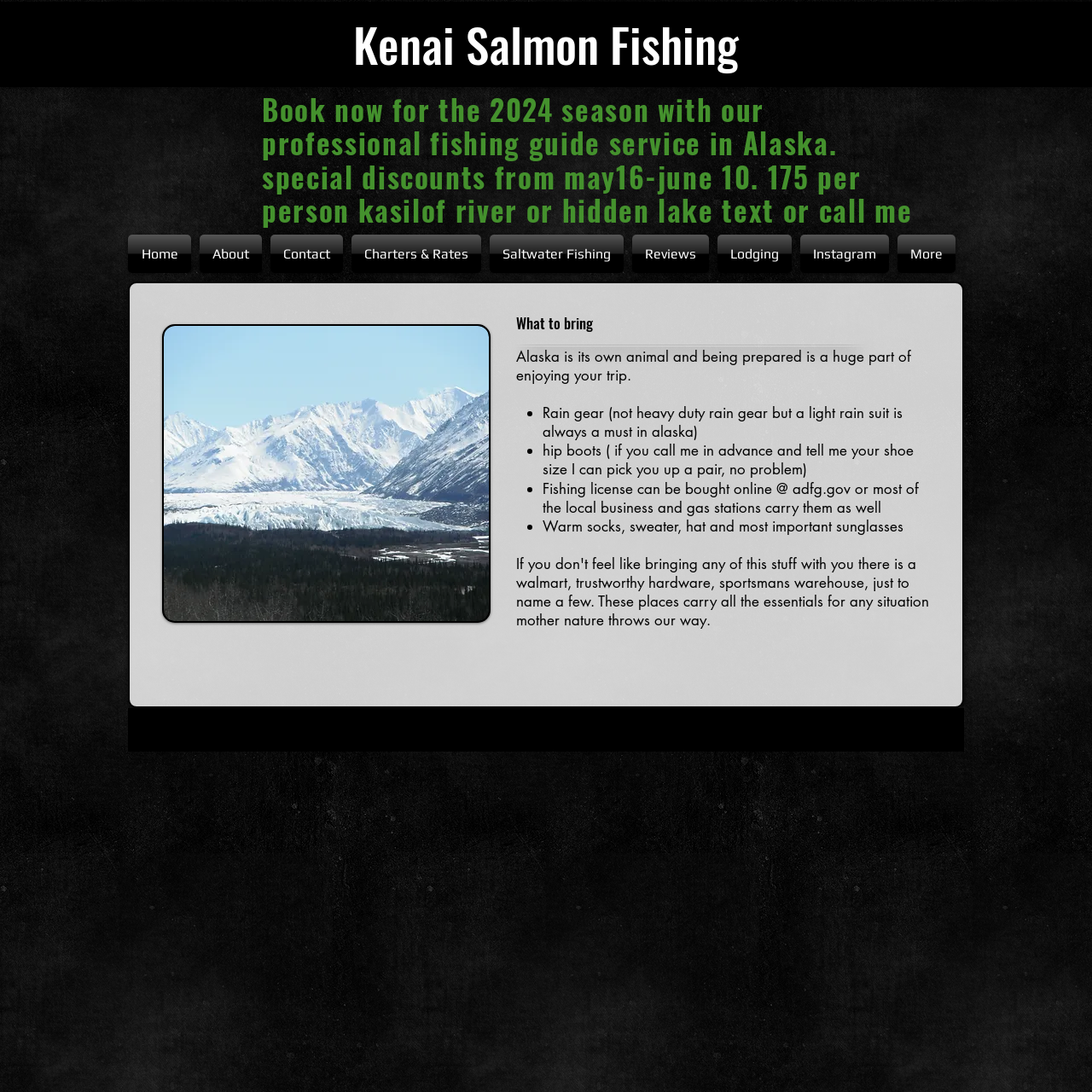Determine the main text heading of the webpage and provide its content.

Kenai Salmon Fishing